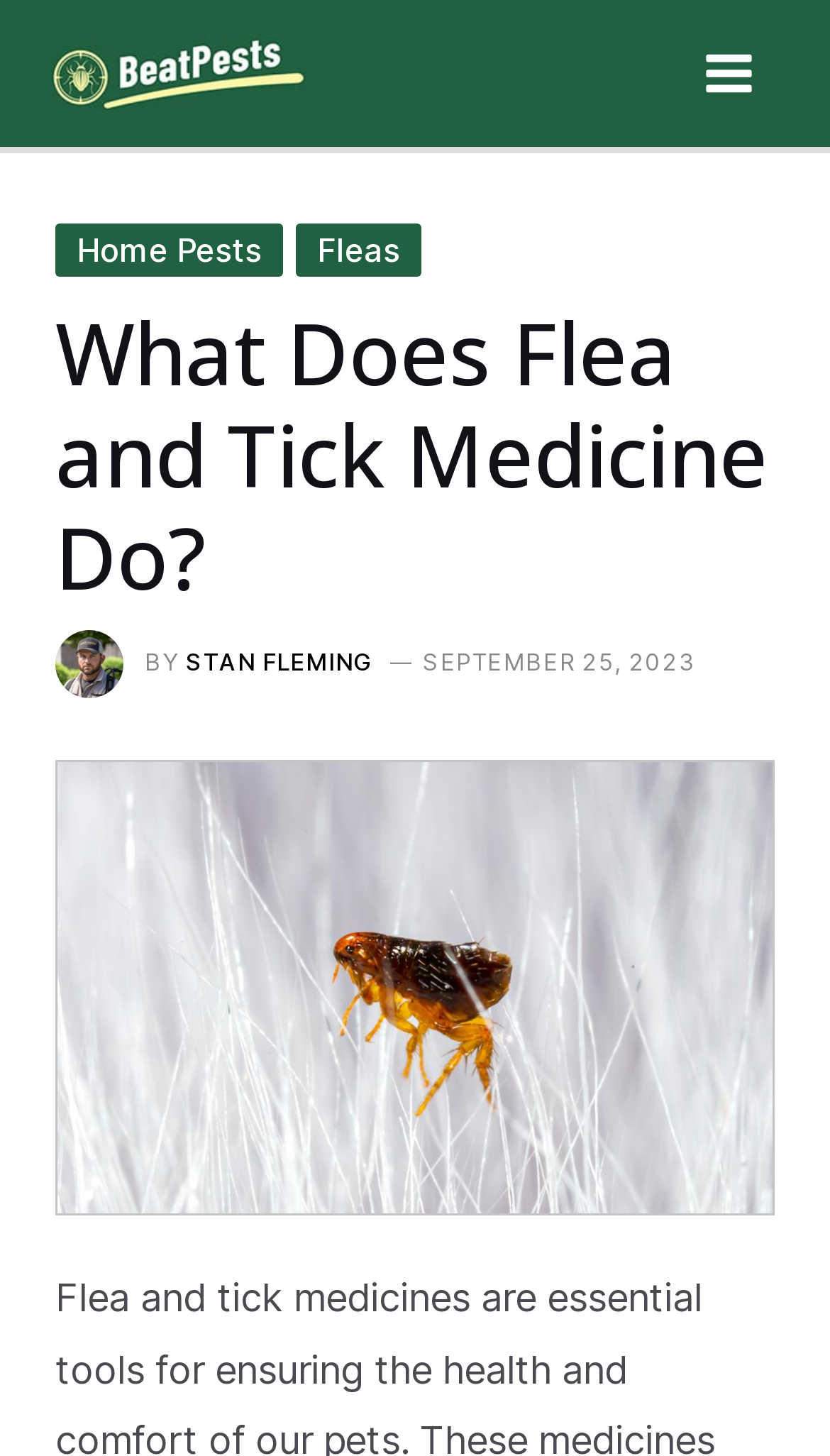What is the name of the website?
Please answer the question with as much detail and depth as you can.

The name of the website can be found in the top-left corner of the webpage, where the logo 'BeatPests' is displayed.